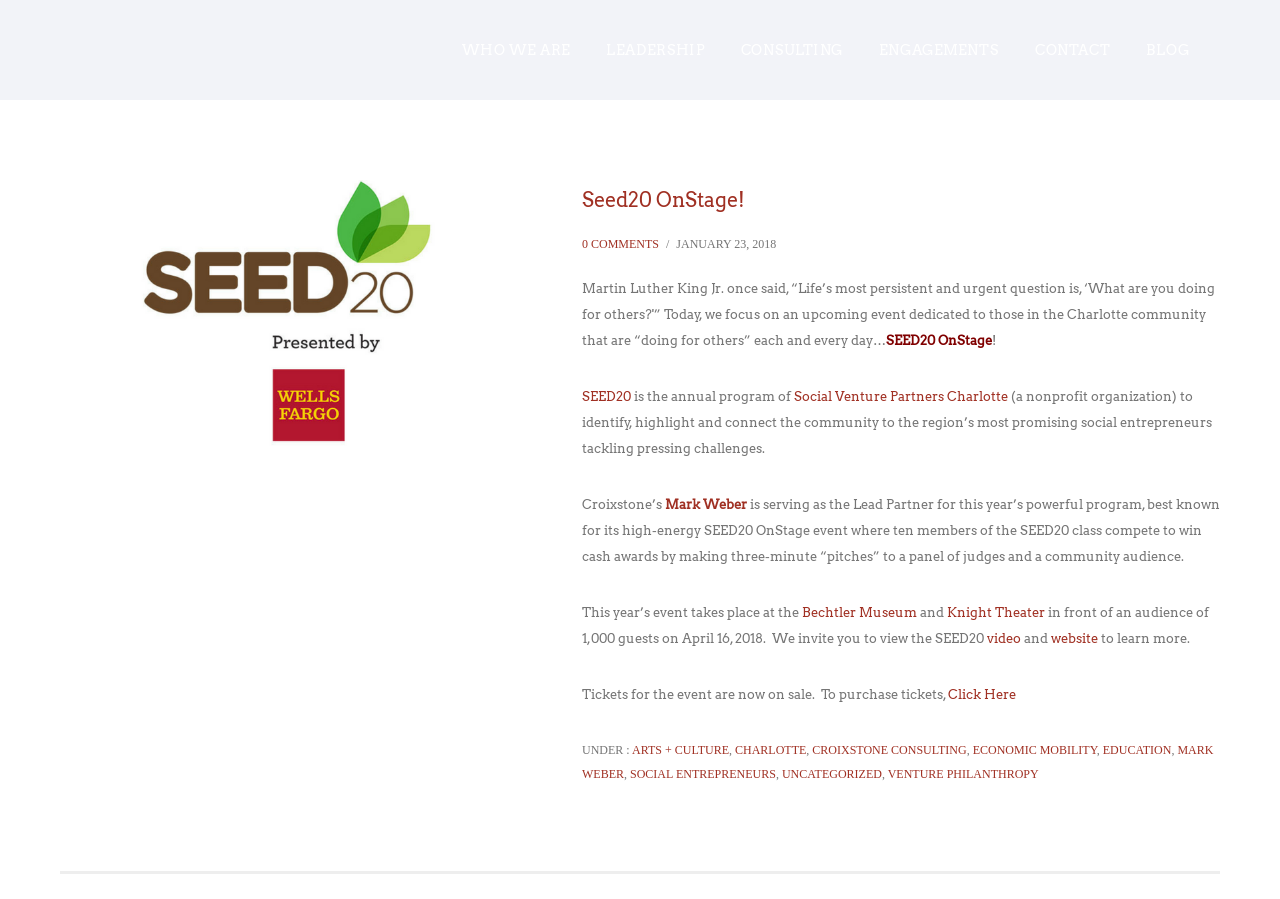Reply to the question with a single word or phrase:
Where will this year’s SEED20 OnStage event take place?

Bechtler Museum and Knight Theater